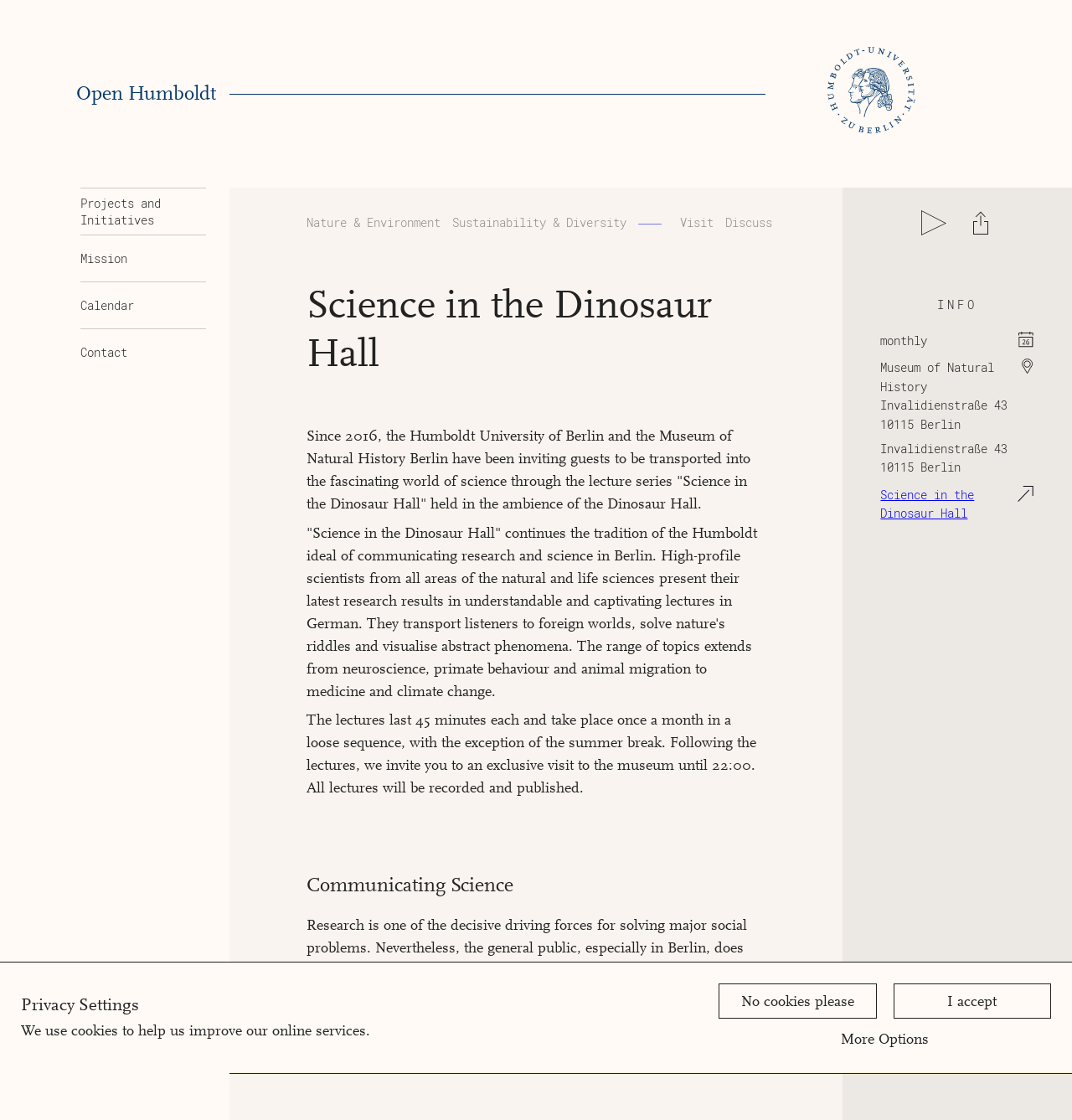What can visitors do after the lectures?
Answer the question with as much detail as you can, using the image as a reference.

I found the answer by looking at the StaticText 'Following the lectures, we invite you to an exclusive visit to the museum until 22:00.' which suggests that visitors can visit the museum after the lectures.